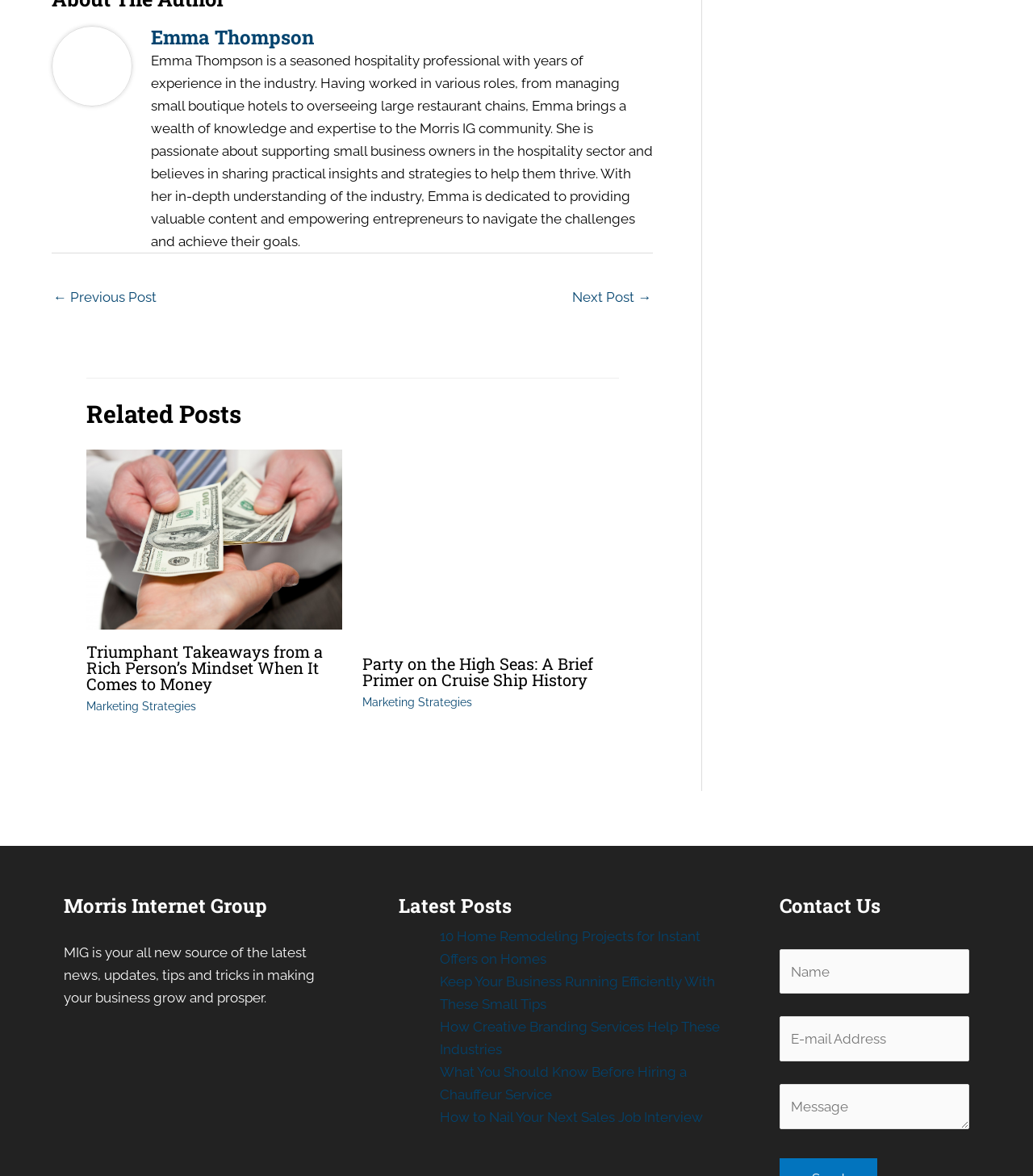Answer this question using a single word or a brief phrase:
How can users contact the Morris Internet Group?

Through a contact form